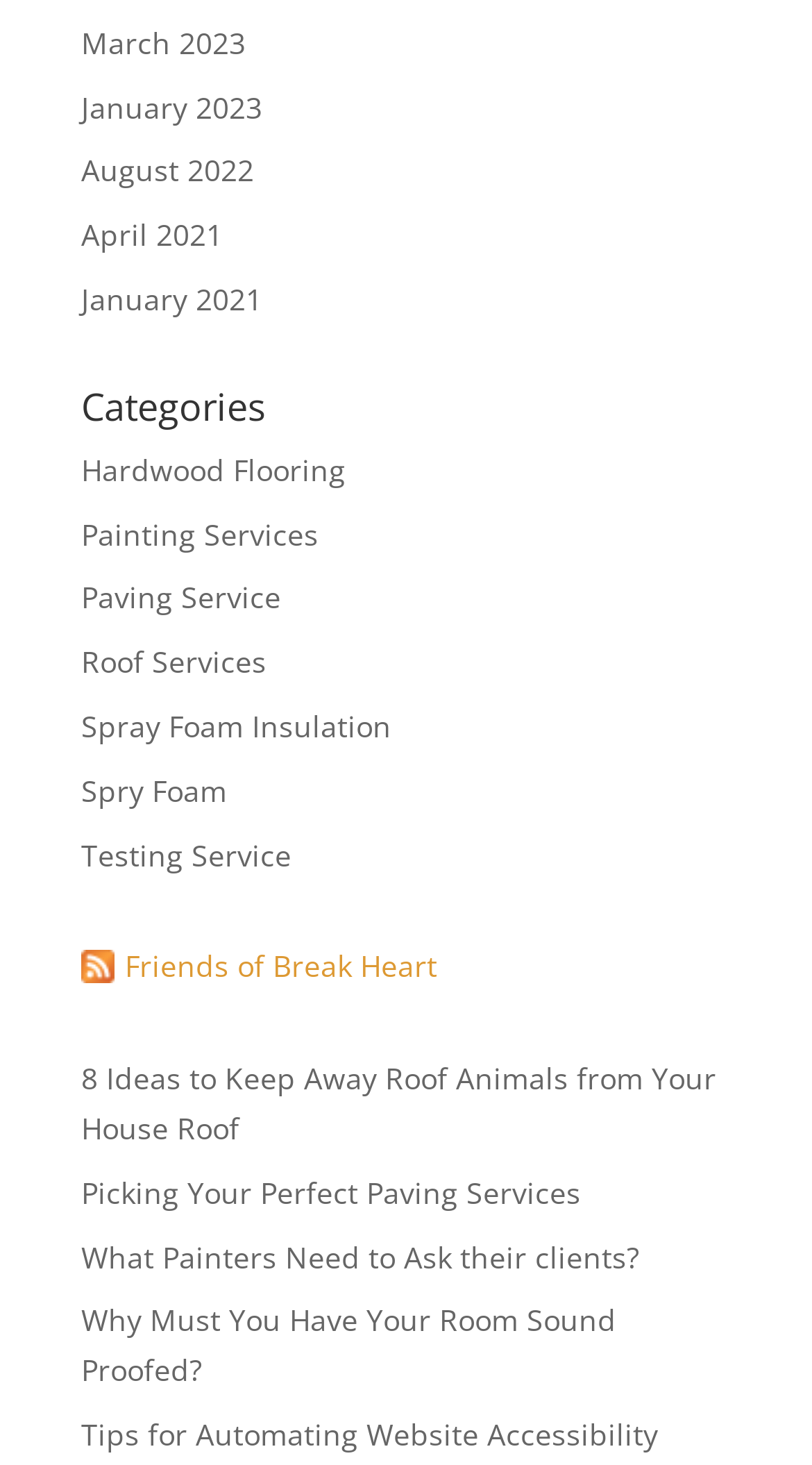Using the provided description: "Picking Your Perfect Paving Services", find the bounding box coordinates of the corresponding UI element. The output should be four float numbers between 0 and 1, in the format [left, top, right, bottom].

[0.1, 0.8, 0.736, 0.827]